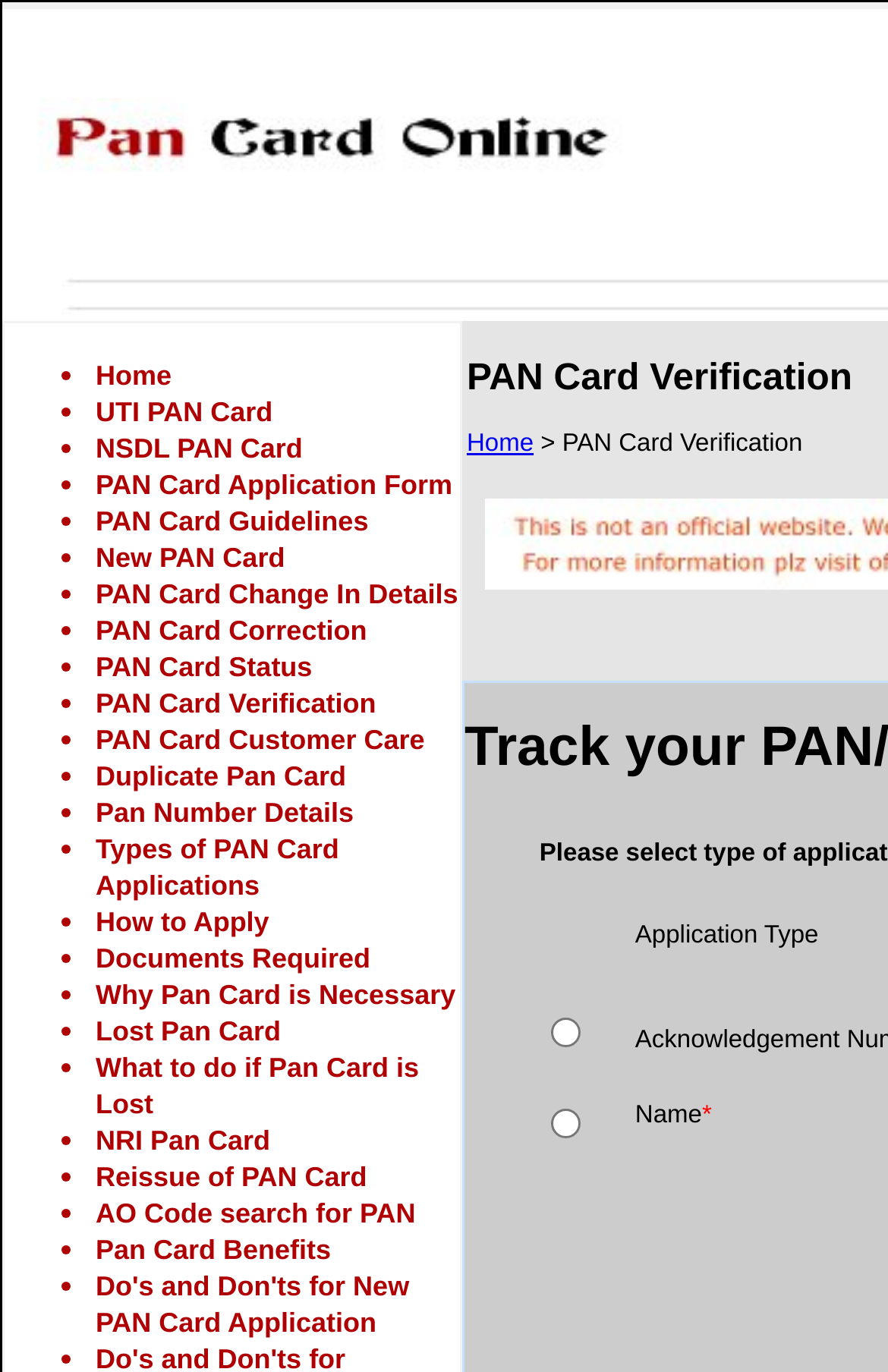What is the purpose of the list on the left side of the webpage?
From the details in the image, provide a complete and detailed answer to the question.

The list on the left side of the webpage appears to be a navigation menu, providing links to various pages related to PAN Card, such as application, verification, and correction. This menu allows users to easily access different sections of the webpage.